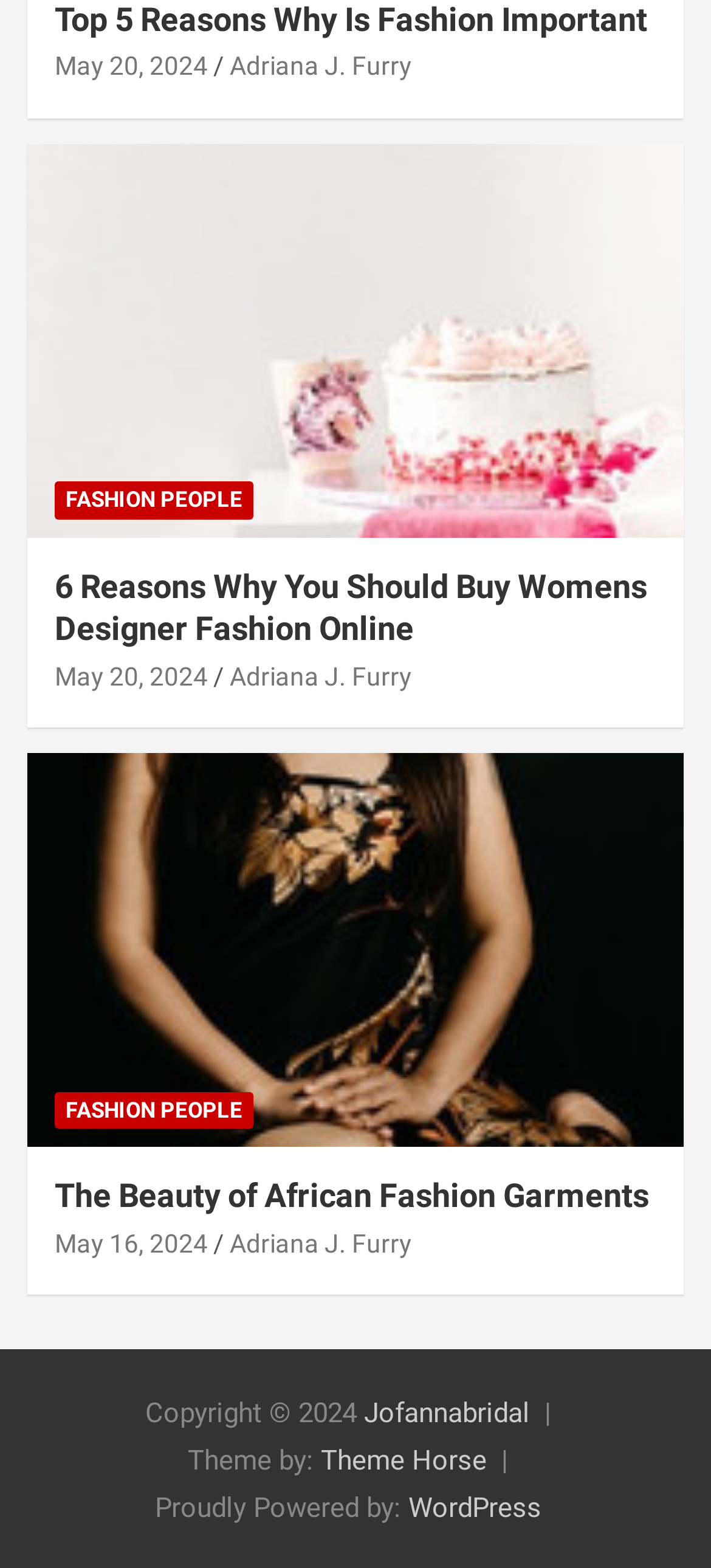Who is the author of the second article?
Please provide a comprehensive answer based on the contents of the image.

I found the author's name 'Adriana J. Furry' associated with the second article on the webpage, which is located below the first article.